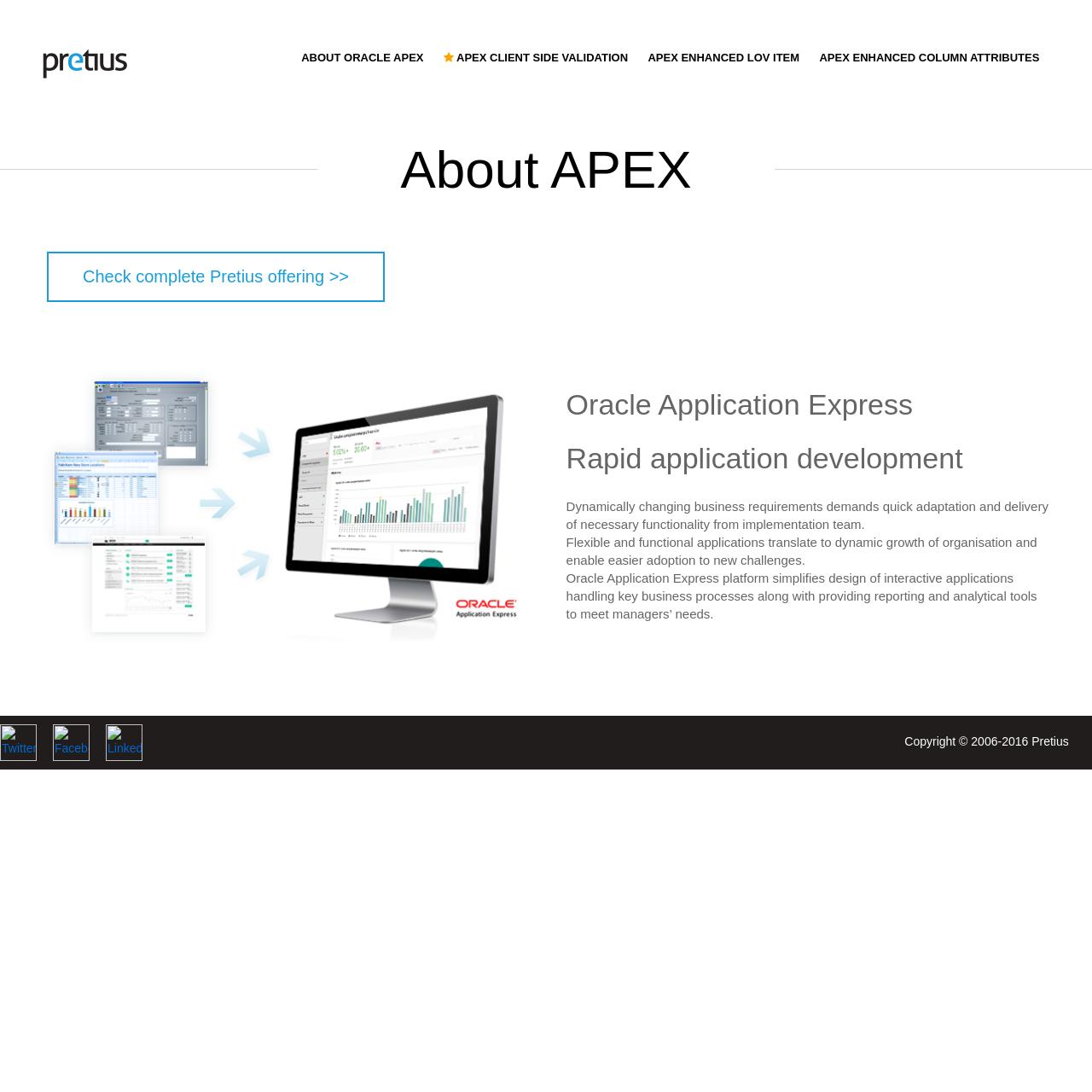Create a detailed summary of all the visual and textual information on the webpage.

The webpage is about APEX, a company dedicated to delivering high-quality IT products and services. At the top, there are several links to different APEX-related topics, including "ABOUT ORACLE APEX", "APEX CLIENT SIDE VALIDATION", "APEX ENHANCED LOV ITEM", and "APEX ENHANCED COLUMN ATTRIBUTES". 

Below these links, there is a heading "About APEX" with a link to the same topic. To the right of this heading, there is a link "Check complete Pretius offering >>". 

Further down, there are three headings: "Oracle Application Express", "Rapid application development", and three paragraphs of text describing the benefits of using Oracle Application Express, including its ability to simplify the design of interactive applications and provide reporting and analytical tools.

At the bottom left, there are three social media links: Twitter, Facebook, and LinkedIn, each with its corresponding icon. At the bottom right, there is a copyright notice "Copyright © 2006-2016 Pretius".